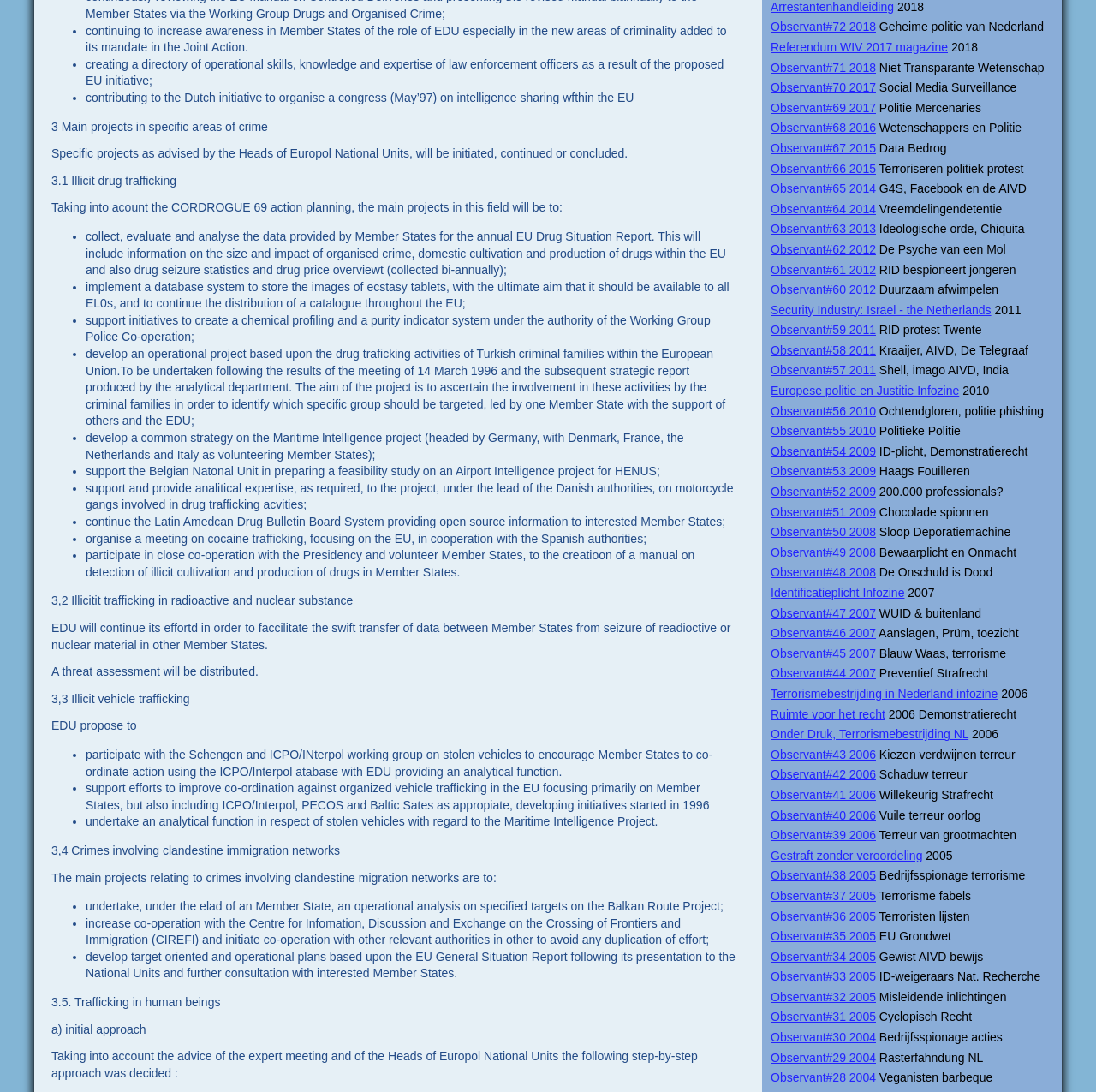Give a concise answer using one word or a phrase to the following question:
What is the topic of the StaticText next to Observant#71 2018?

Niet Transparante Wetenschap